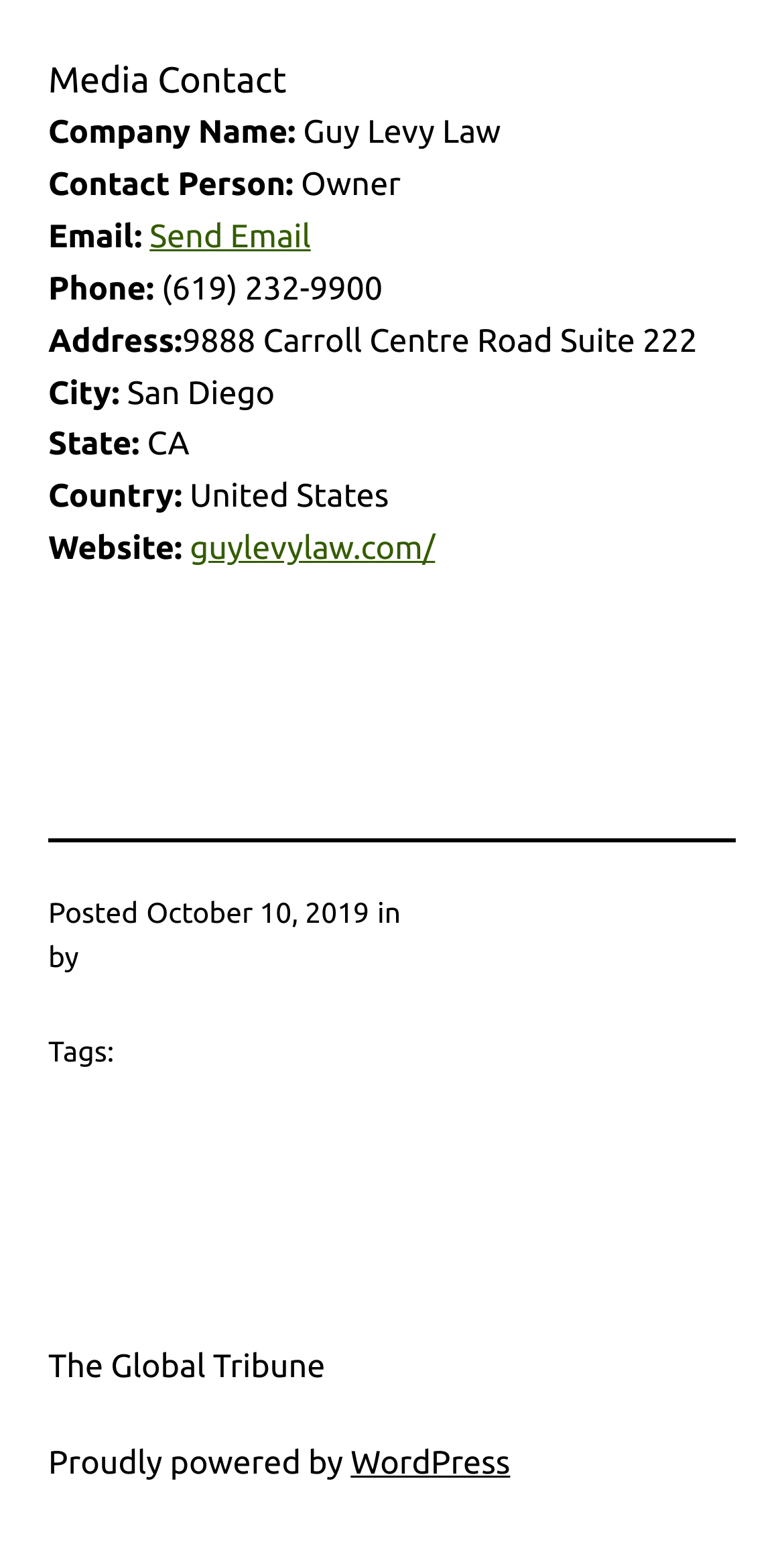Identify the bounding box of the HTML element described here: "Send Email". Provide the coordinates as four float numbers between 0 and 1: [left, top, right, bottom].

[0.191, 0.142, 0.396, 0.165]